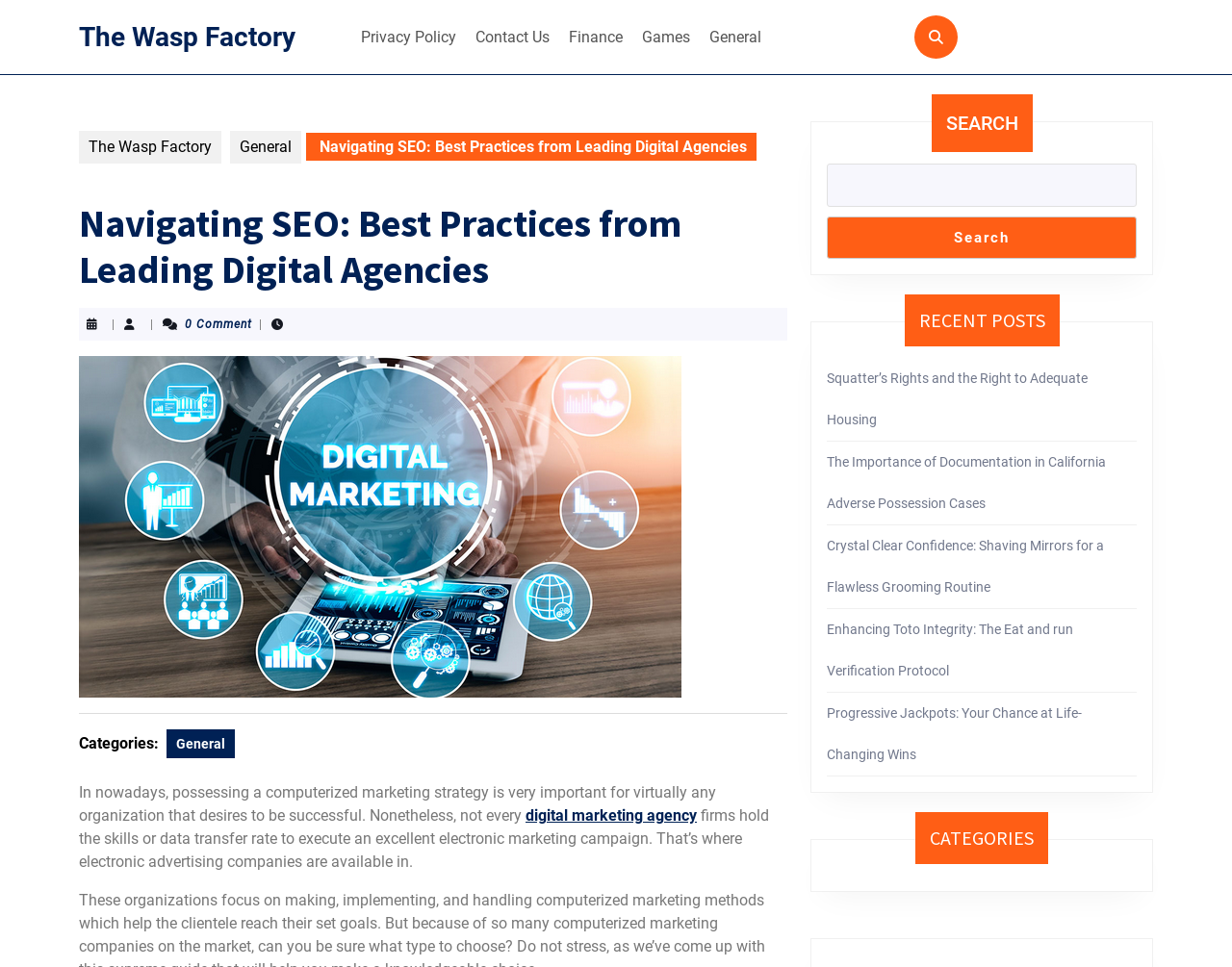Find the bounding box coordinates of the element you need to click on to perform this action: 'Click on the 'Privacy Policy' link'. The coordinates should be represented by four float values between 0 and 1, in the format [left, top, right, bottom].

[0.287, 0.018, 0.377, 0.058]